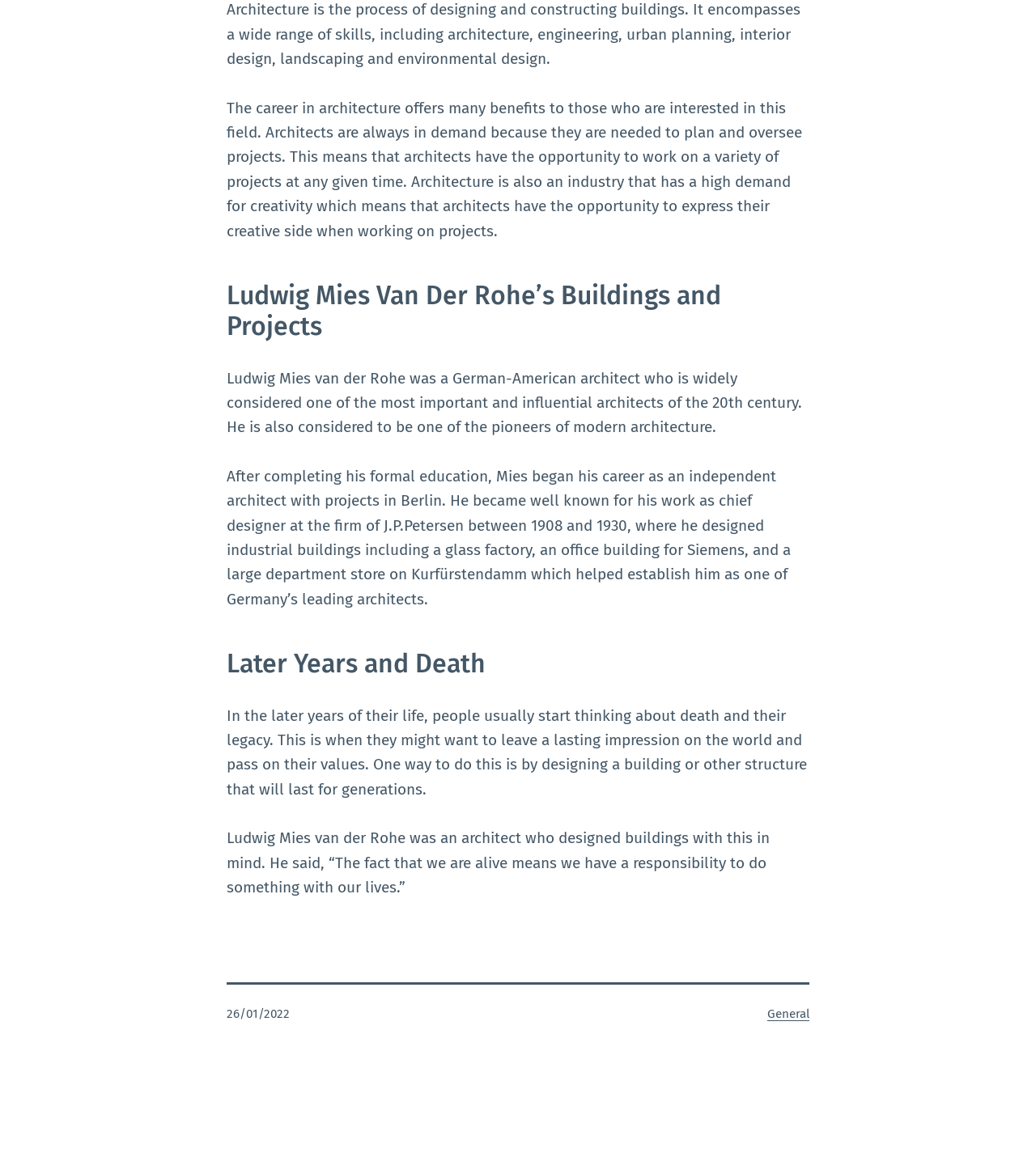Please study the image and answer the question comprehensively:
What is the category of the article?

The category of the article is mentioned in the footer section of the webpage, which is 'General'.